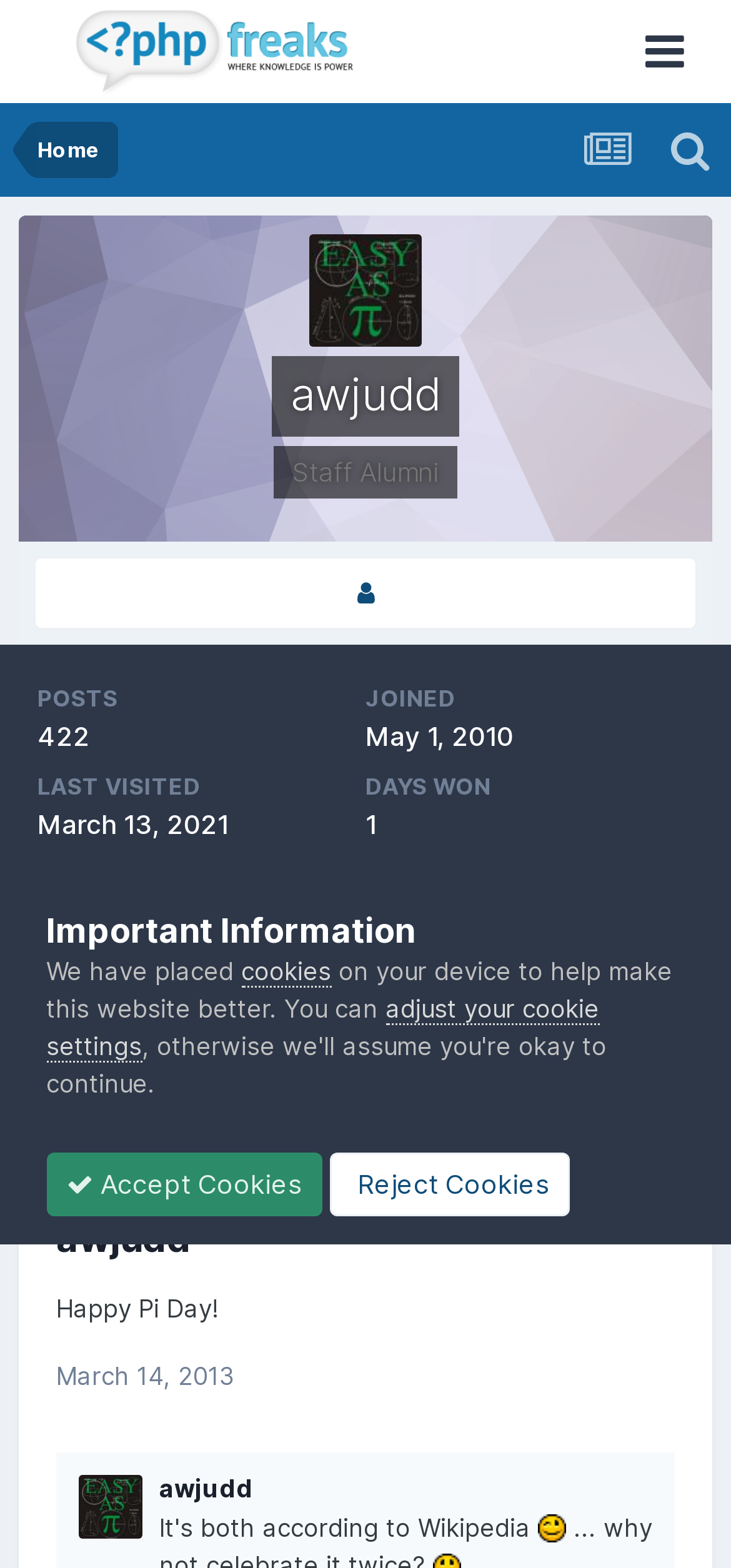Respond with a single word or phrase for the following question: 
What is awjudd's role?

Staff Alumni